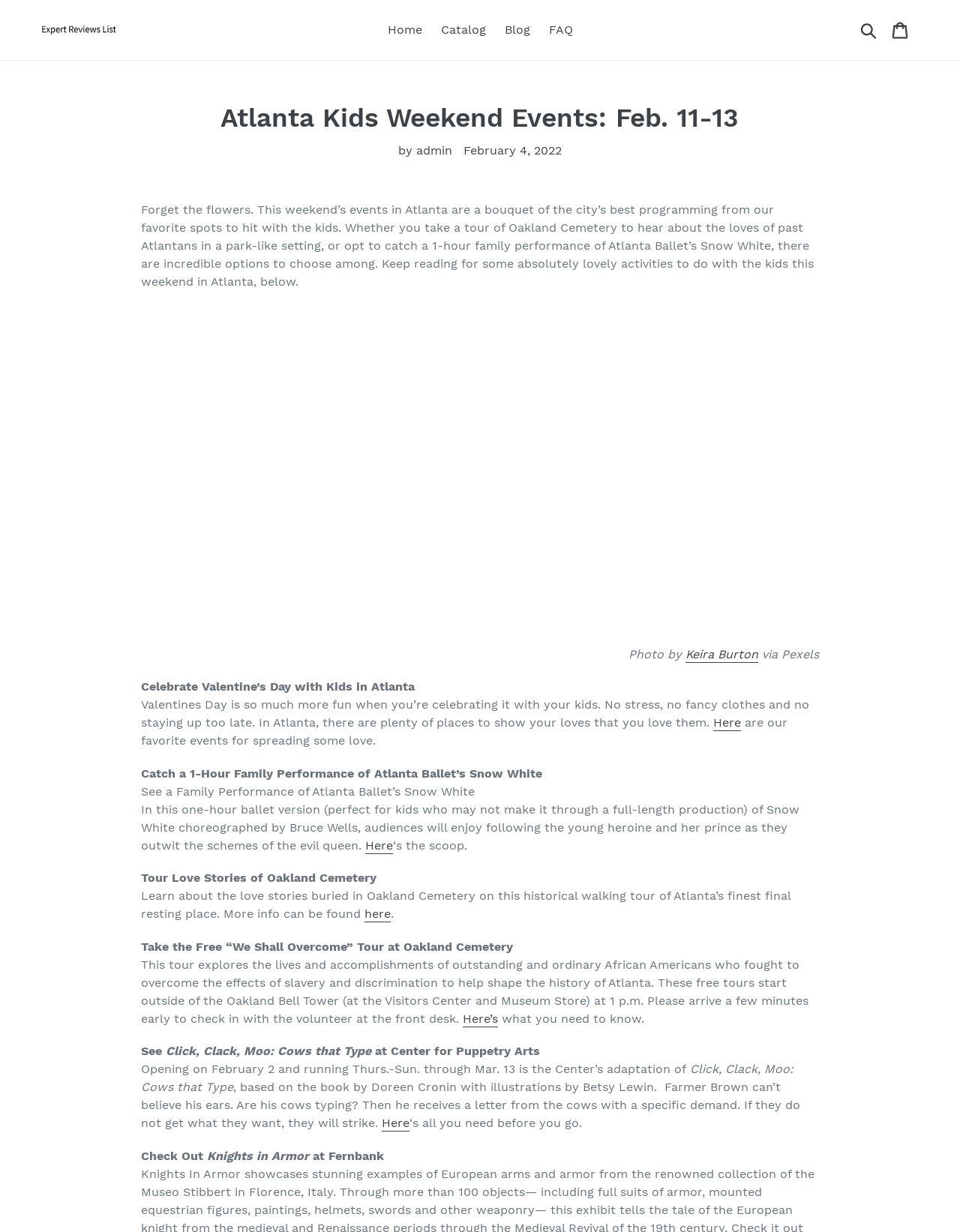Highlight the bounding box coordinates of the element that should be clicked to carry out the following instruction: "Click the 'Search' button". The coordinates must be given as four float numbers ranging from 0 to 1, i.e., [left, top, right, bottom].

[0.891, 0.016, 0.92, 0.032]